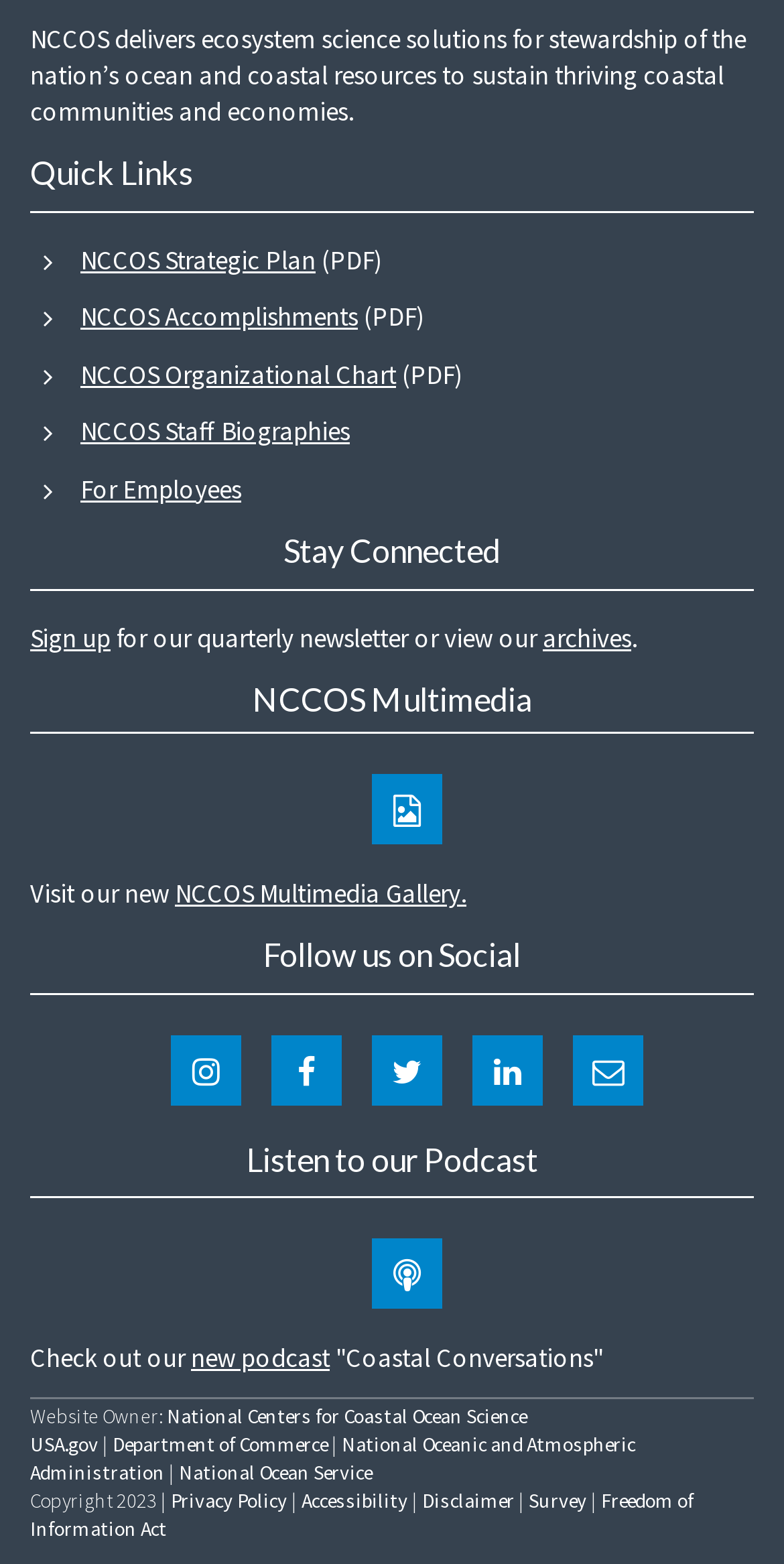Respond with a single word or phrase for the following question: 
What social media platforms does NCCOS have?

Multiple platforms